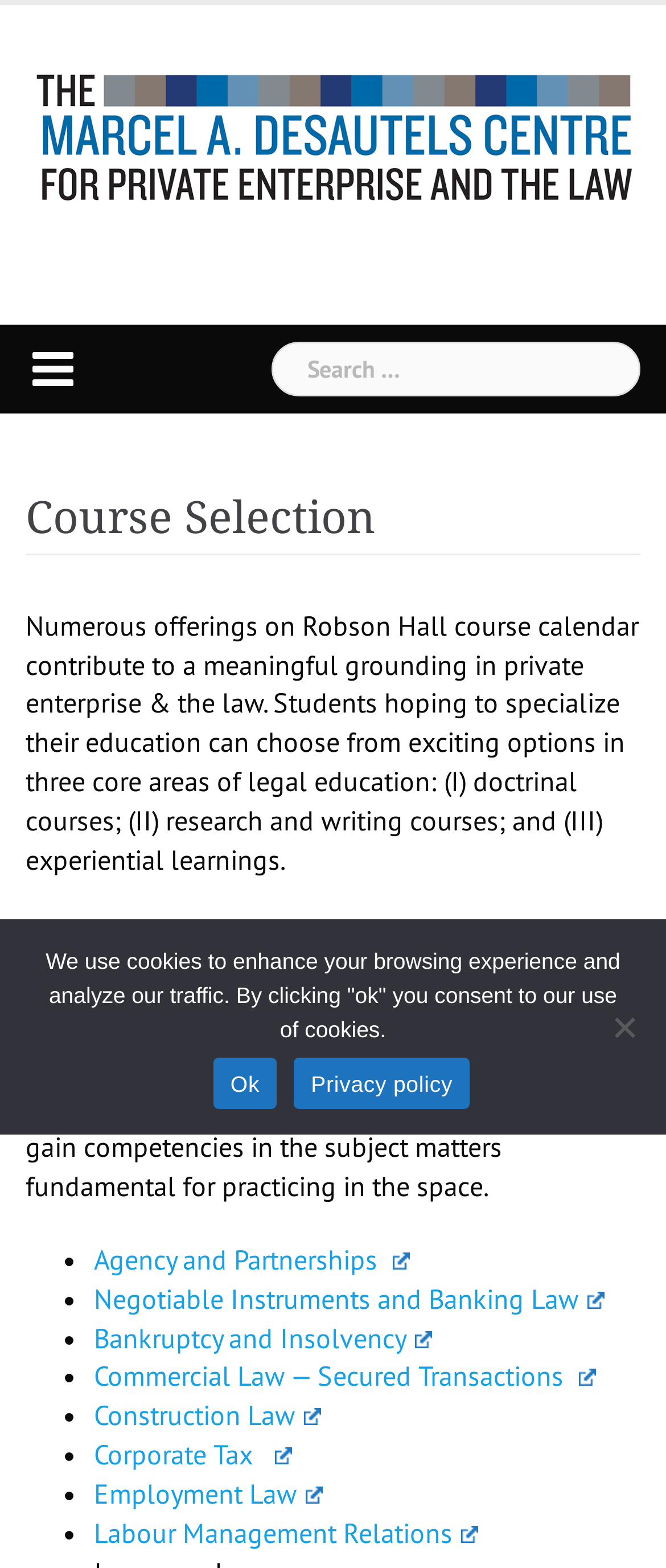Given the content of the image, can you provide a detailed answer to the question?
What is the main topic of this webpage?

Based on the webpage's content, it appears to be discussing course selection options for students, specifically in the area of private enterprise and the law. The heading 'Course Selection' and the descriptions of various courses support this conclusion.